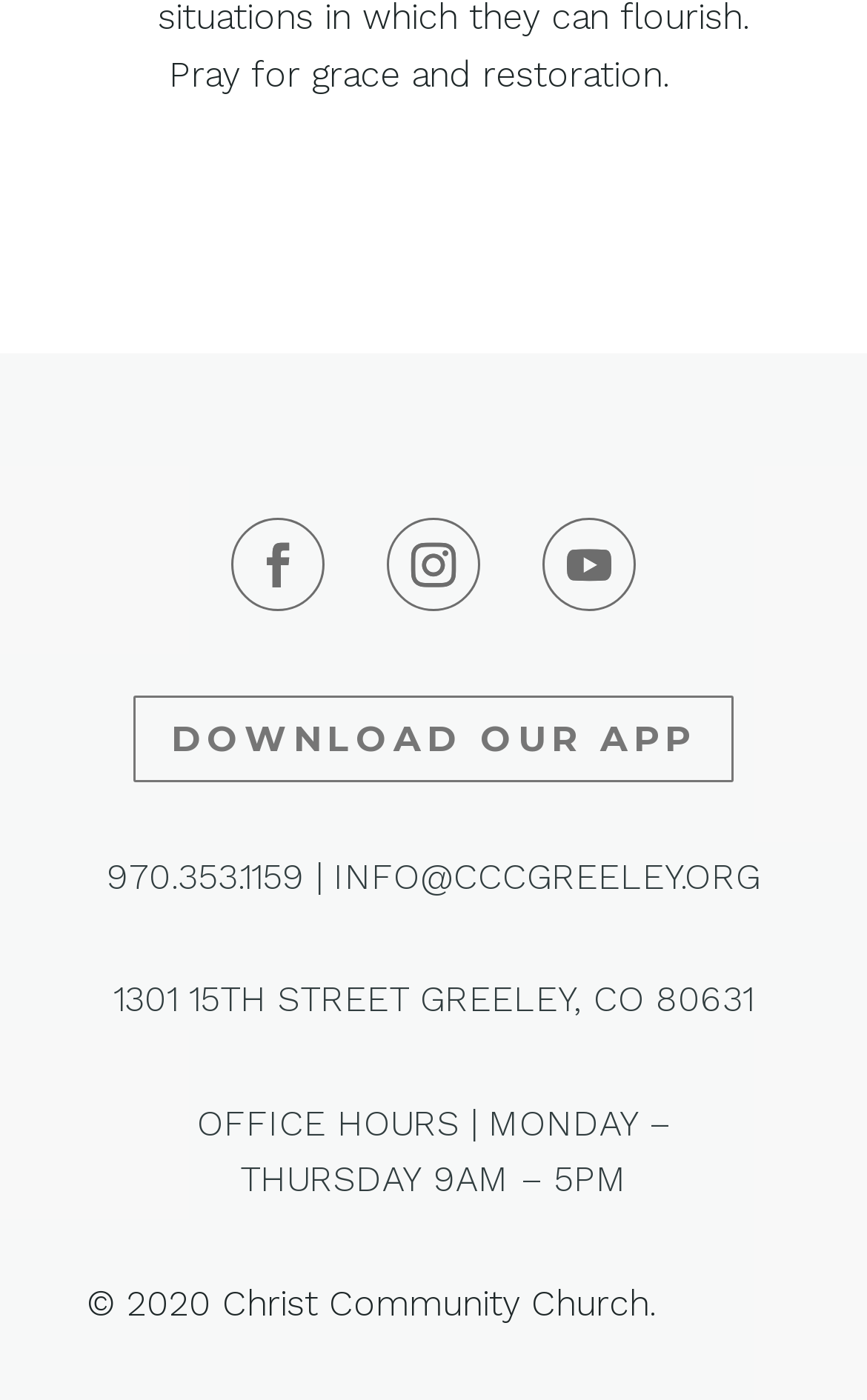What is the phone number of Christ Community Church?
Refer to the image and provide a one-word or short phrase answer.

970.353.1159